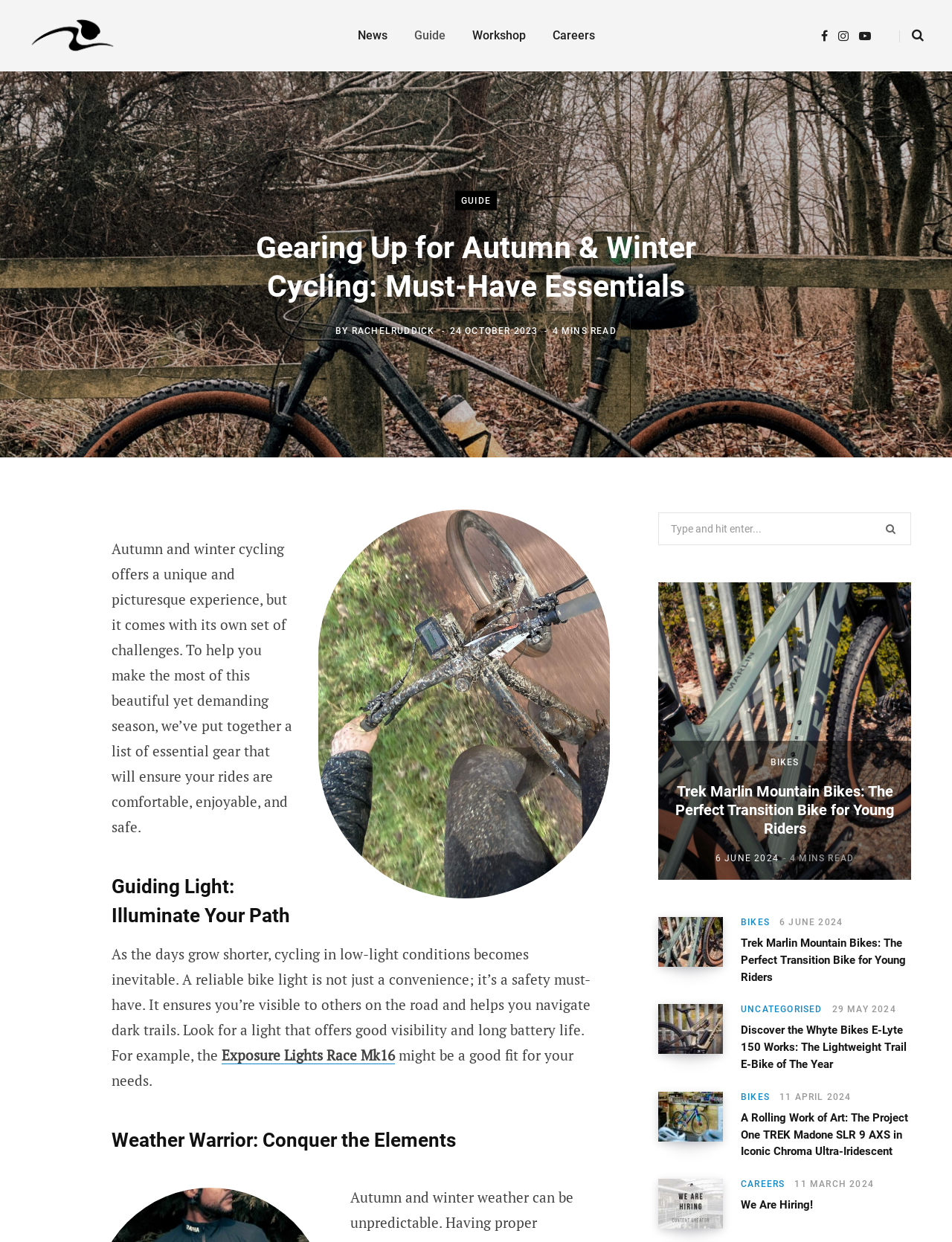Locate the bounding box coordinates of the element that should be clicked to execute the following instruction: "Click on the link to Team Cycles Blog".

[0.03, 0.002, 0.123, 0.056]